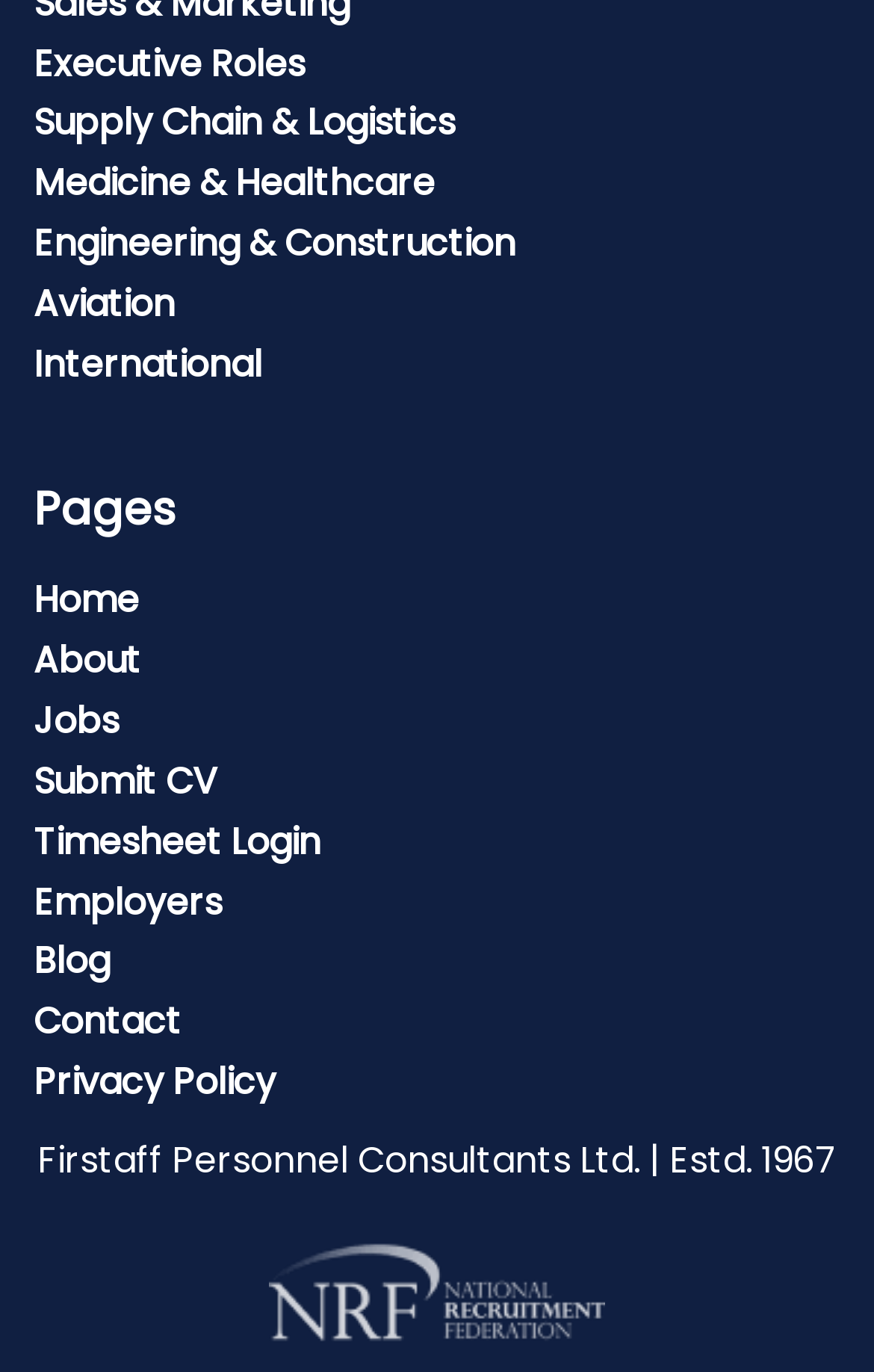Identify the bounding box coordinates of the specific part of the webpage to click to complete this instruction: "Explore Recommended Restaurants / Bars in Dusseldorf".

None